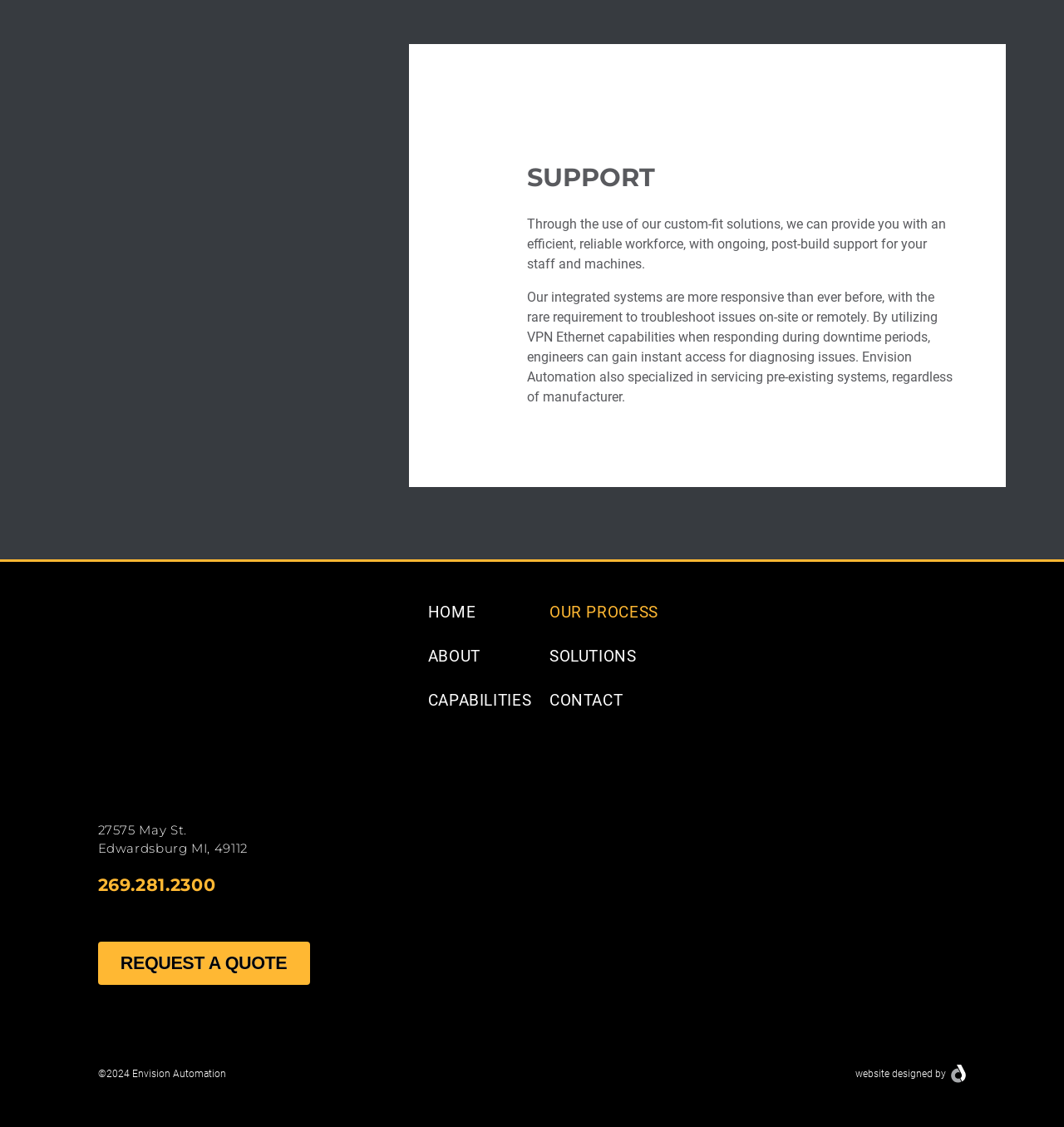Predict the bounding box of the UI element that fits this description: "Home".

[0.402, 0.535, 0.447, 0.551]